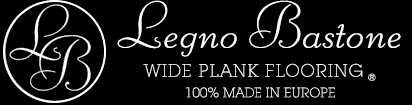Please answer the following question using a single word or phrase: 
Where is Legno Bastone's flooring manufactured?

Europe